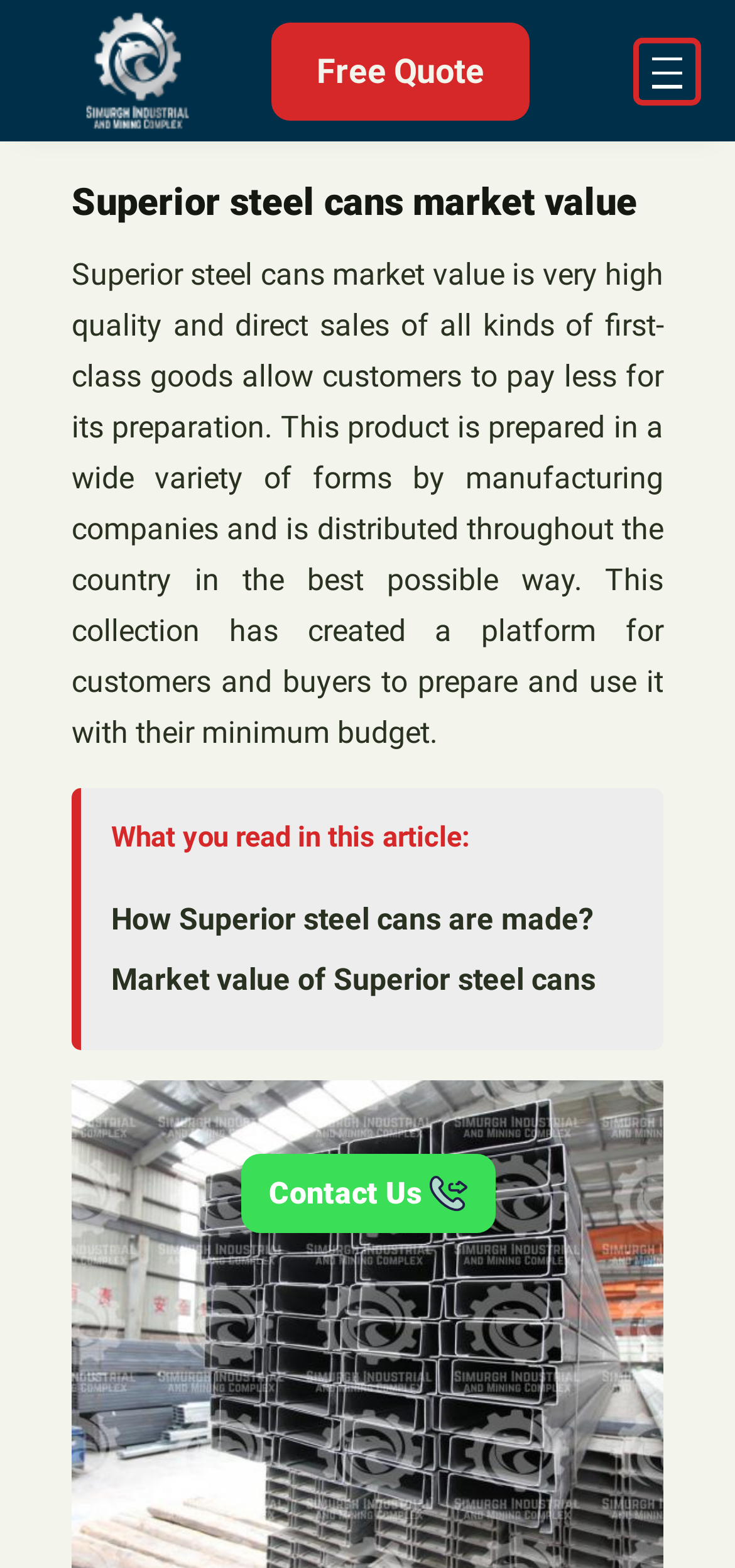What is the purpose of the 'Free Quote' link?
Please look at the screenshot and answer using one word or phrase.

To get a quote